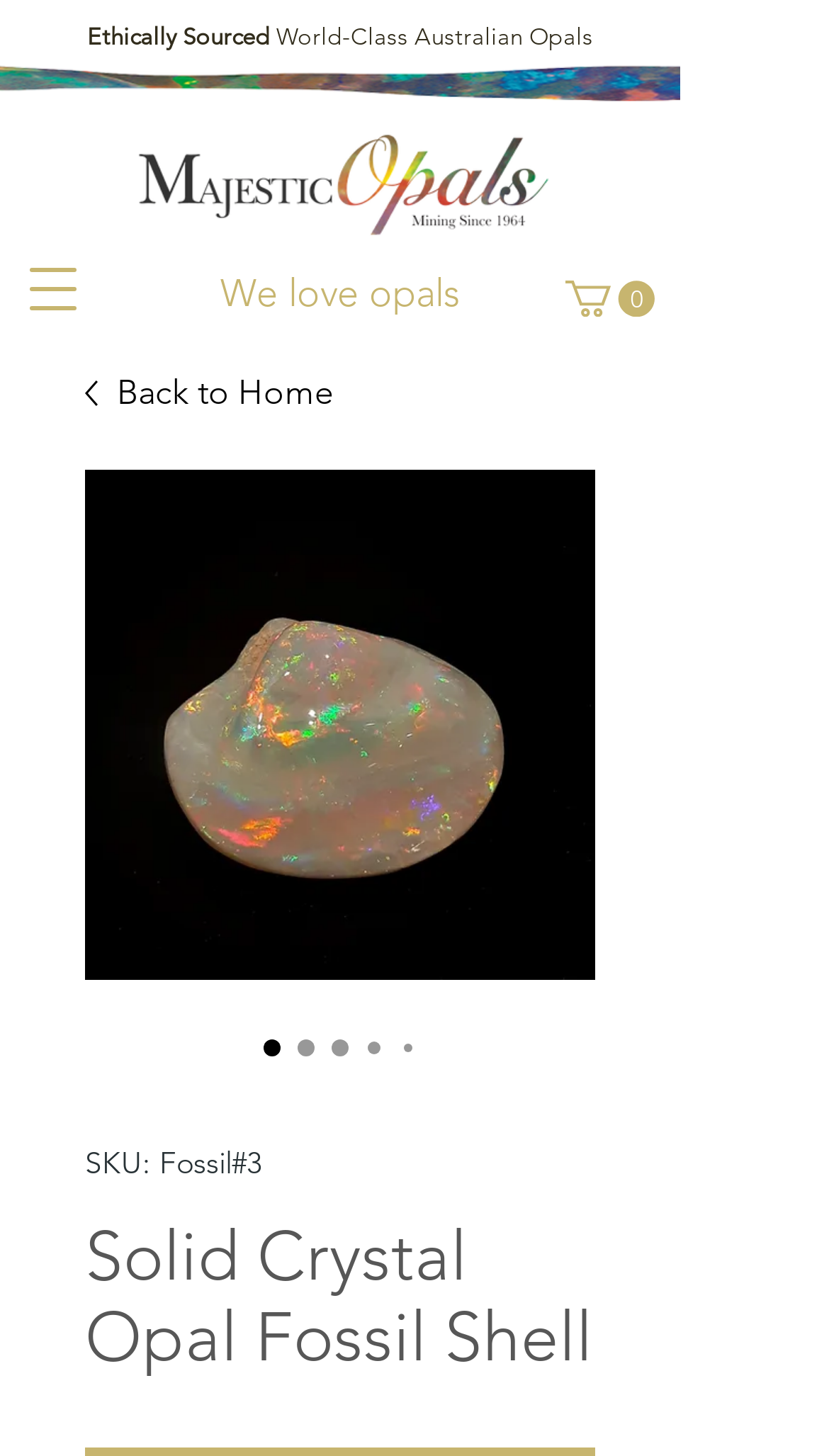Please give a succinct answer to the question in one word or phrase:
What is the name of the opal fossil?

Solid Crystal Opal Fossil Shell